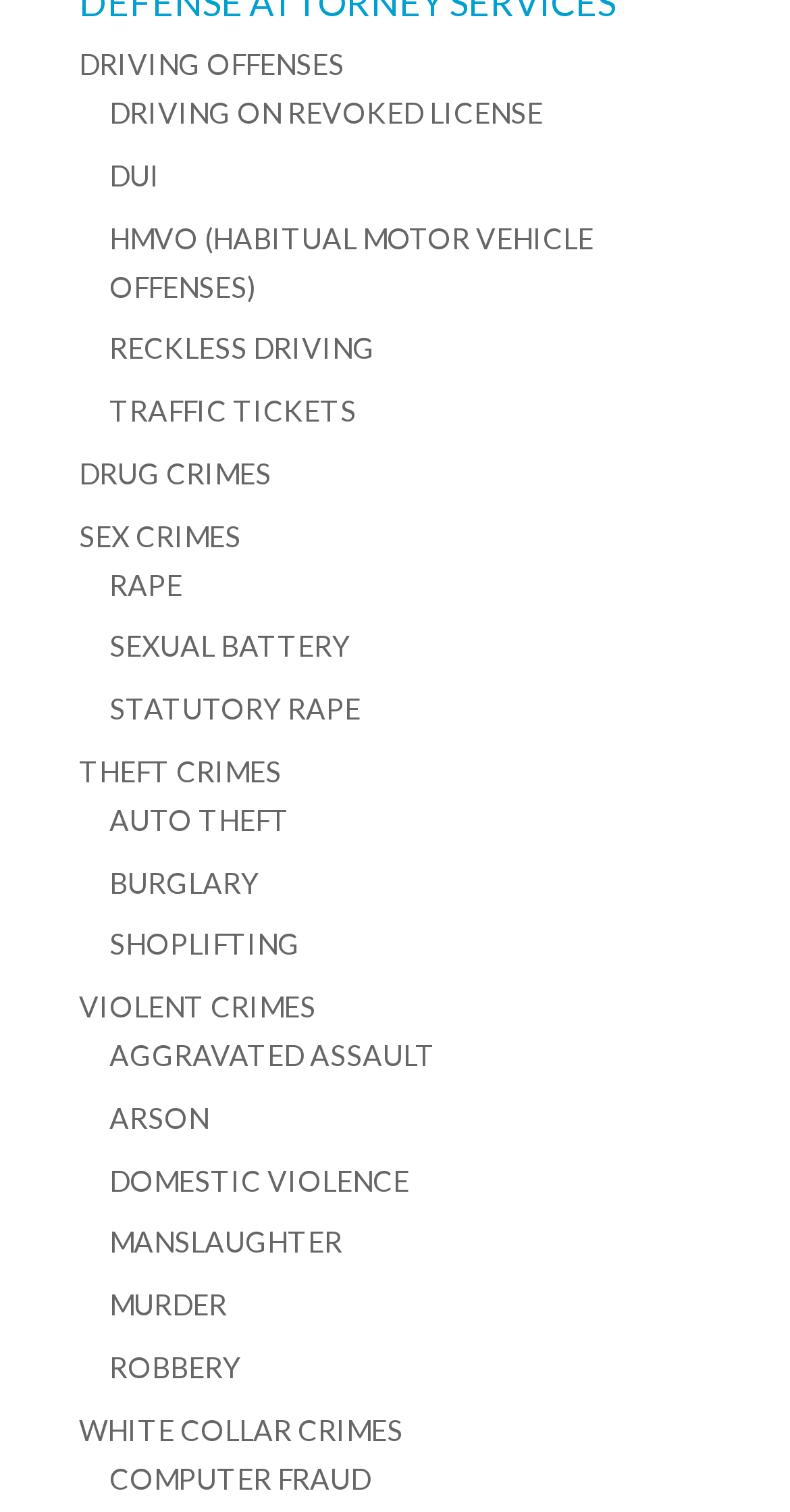Determine the coordinates of the bounding box that should be clicked to complete the instruction: "View DUI information". The coordinates should be represented by four float numbers between 0 and 1: [left, top, right, bottom].

[0.138, 0.105, 0.203, 0.127]